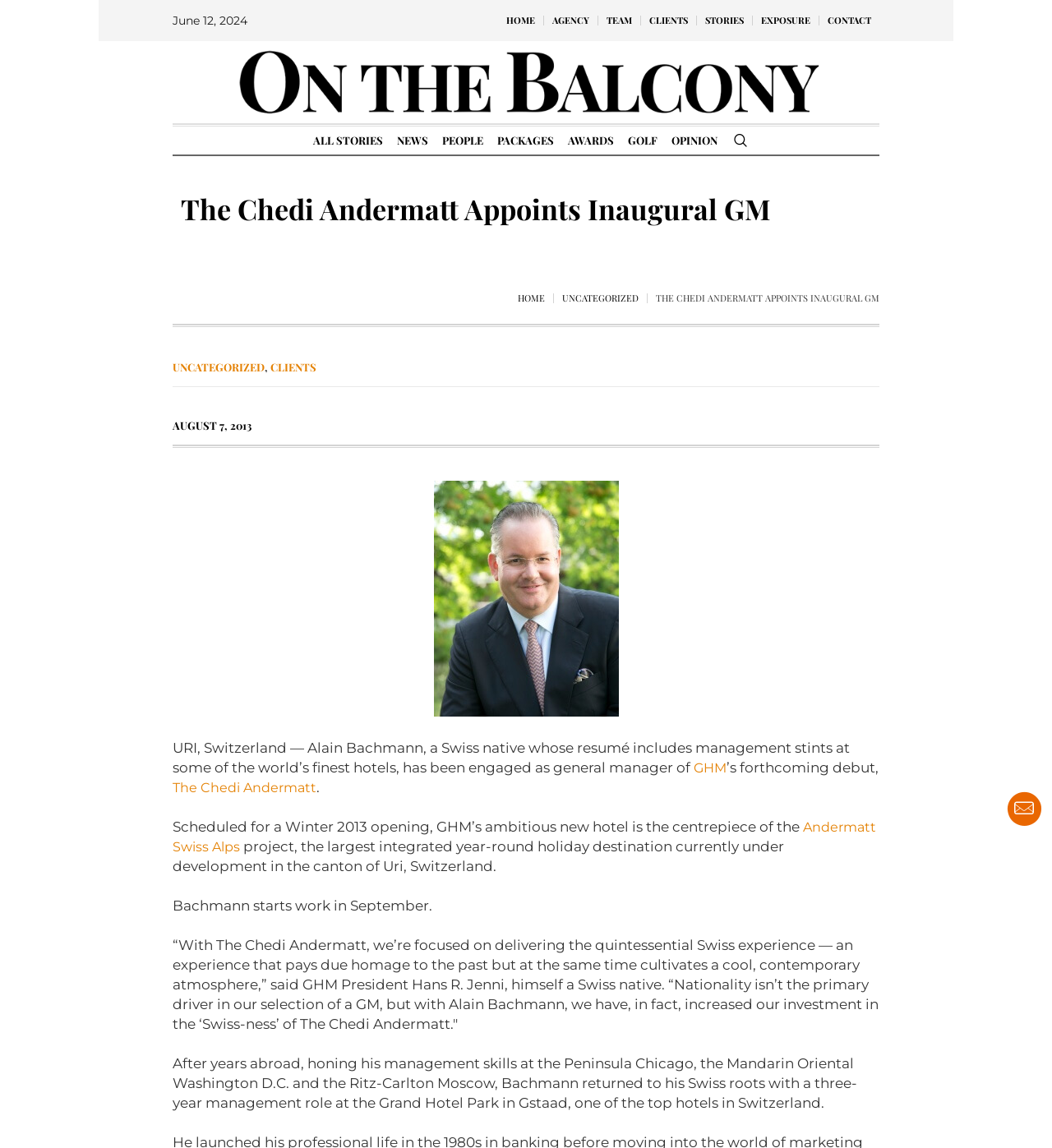Provide a one-word or brief phrase answer to the question:
What is the location of The Chedi Andermatt?

Uri, Switzerland